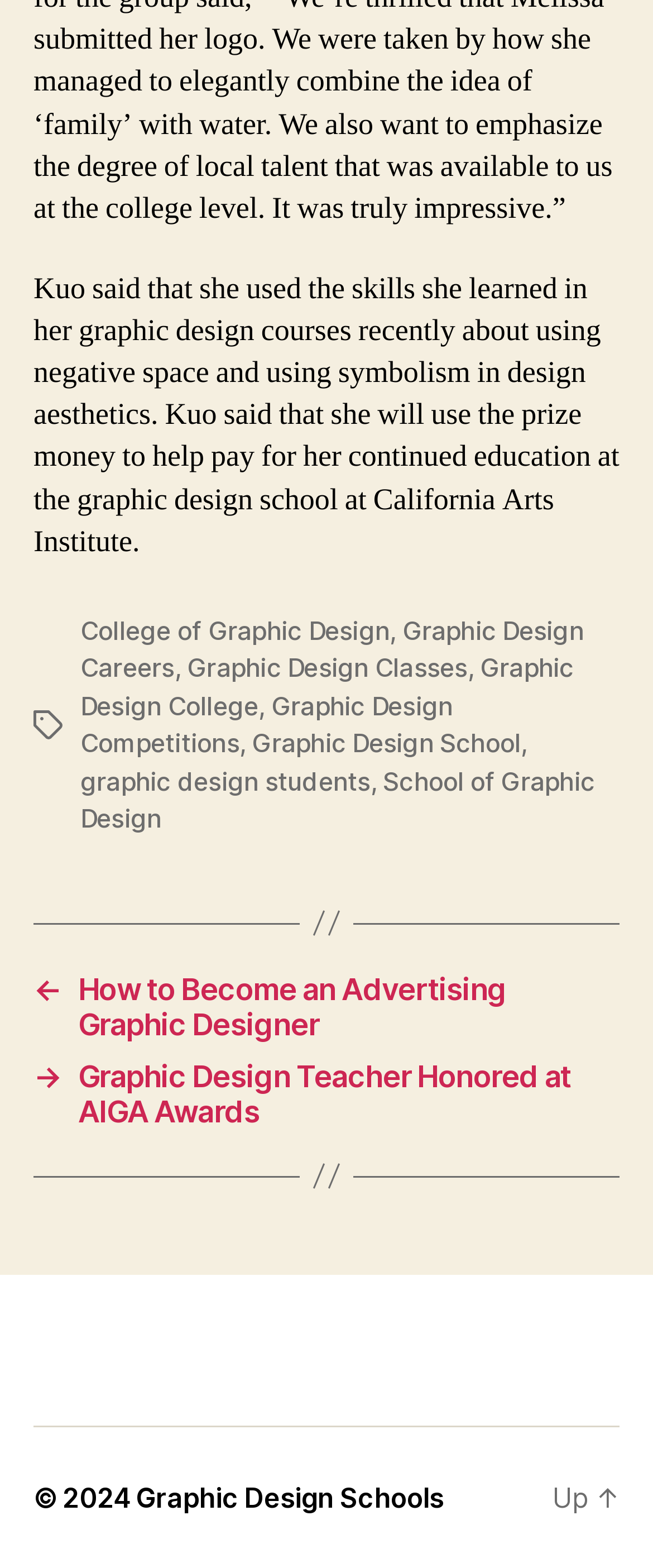What year is the copyright for?
Use the image to give a comprehensive and detailed response to the question.

The copyright information, represented by the StaticText element with ID 77, indicates that the copyright is for the year 2024.